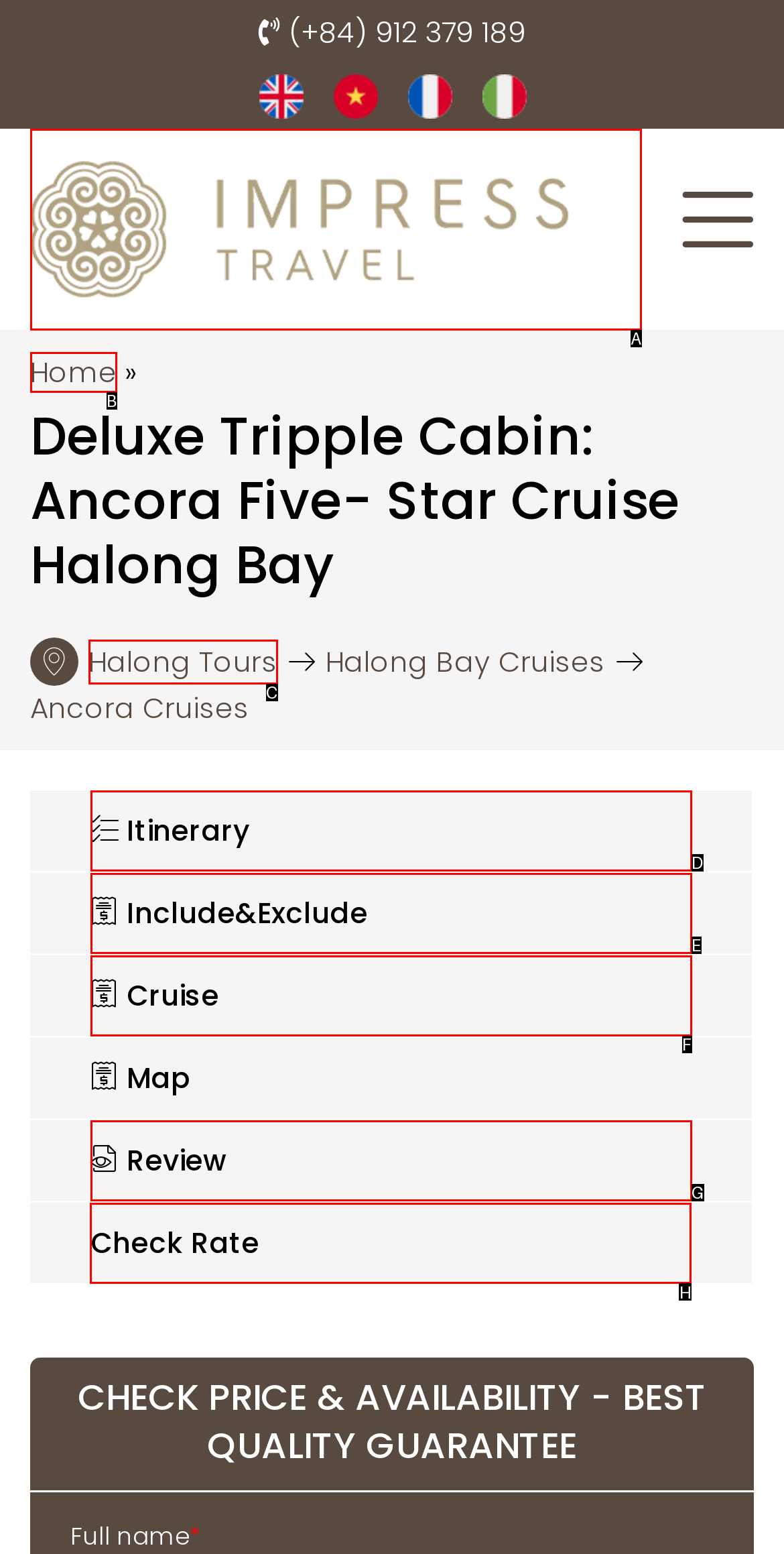From the given options, choose the one to complete the task: Visit Notre Palmarès
Indicate the letter of the correct option.

None